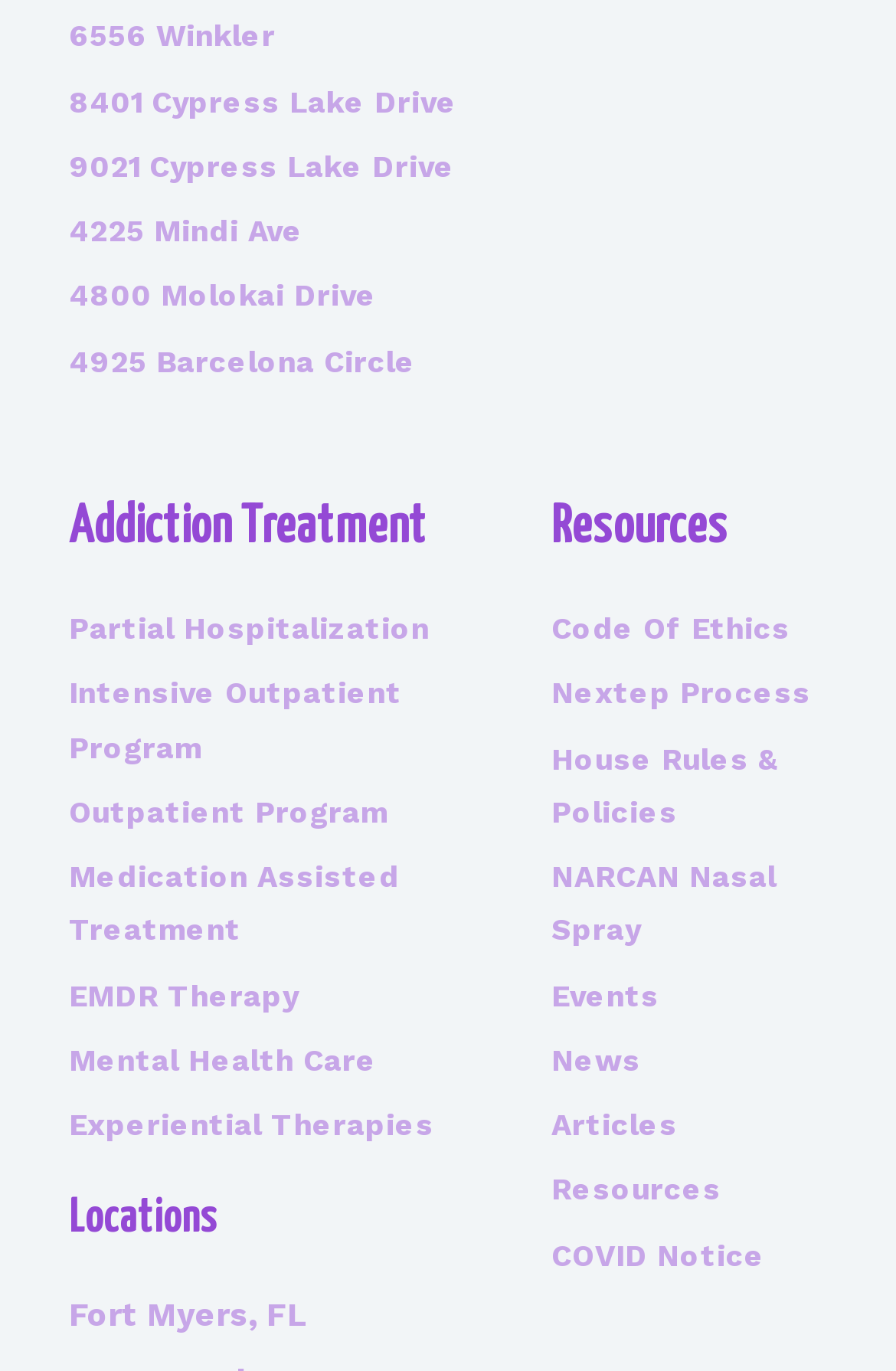Predict the bounding box coordinates of the UI element that matches this description: "9021 Cypress Lake Drive". The coordinates should be in the format [left, top, right, bottom] with each value between 0 and 1.

[0.077, 0.102, 0.564, 0.141]